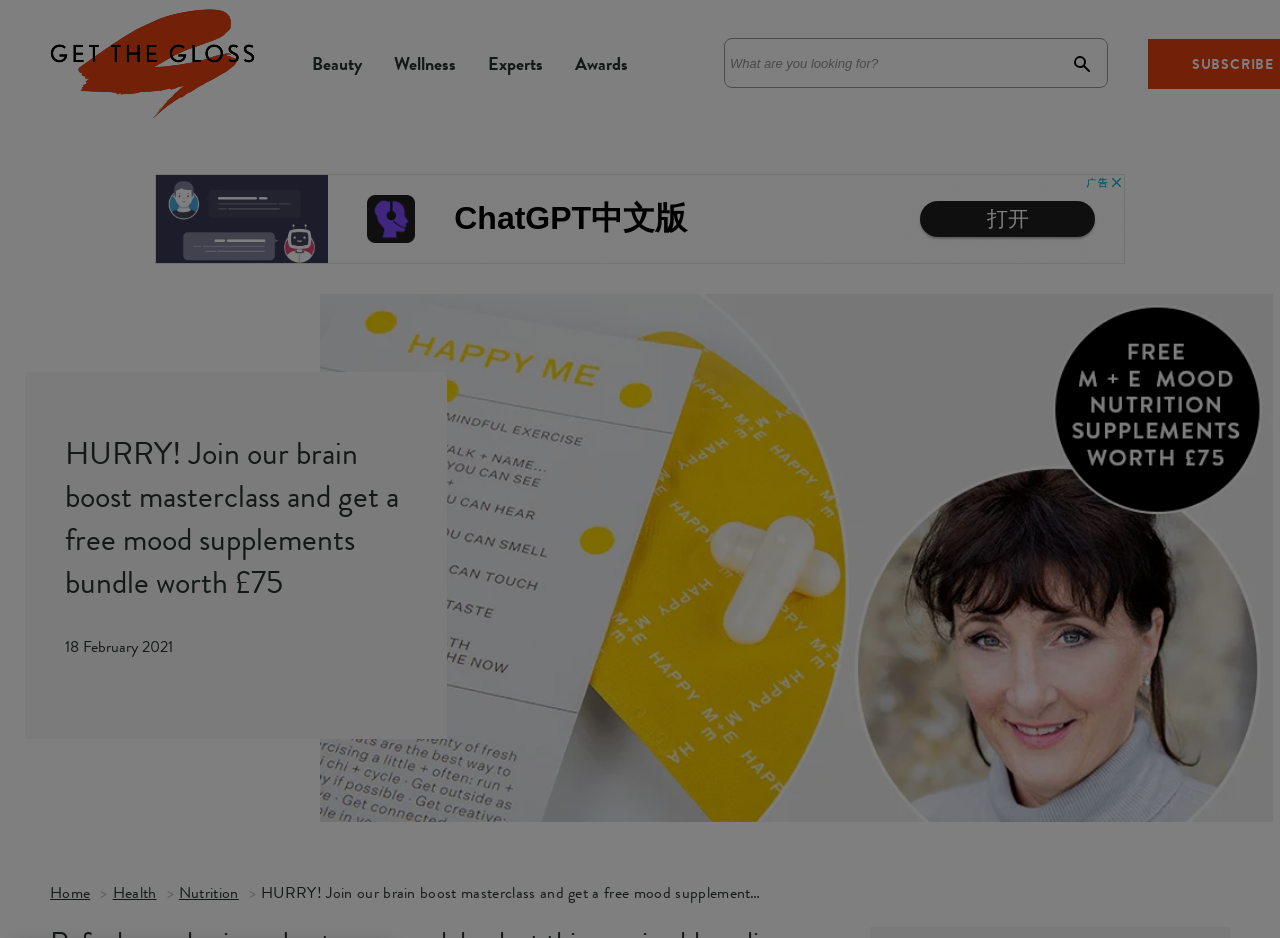Given the webpage screenshot, identify the bounding box of the UI element that matches this description: "aria-label="Advertisement" title="3rd party ad content"".

[0.121, 0.186, 0.879, 0.281]